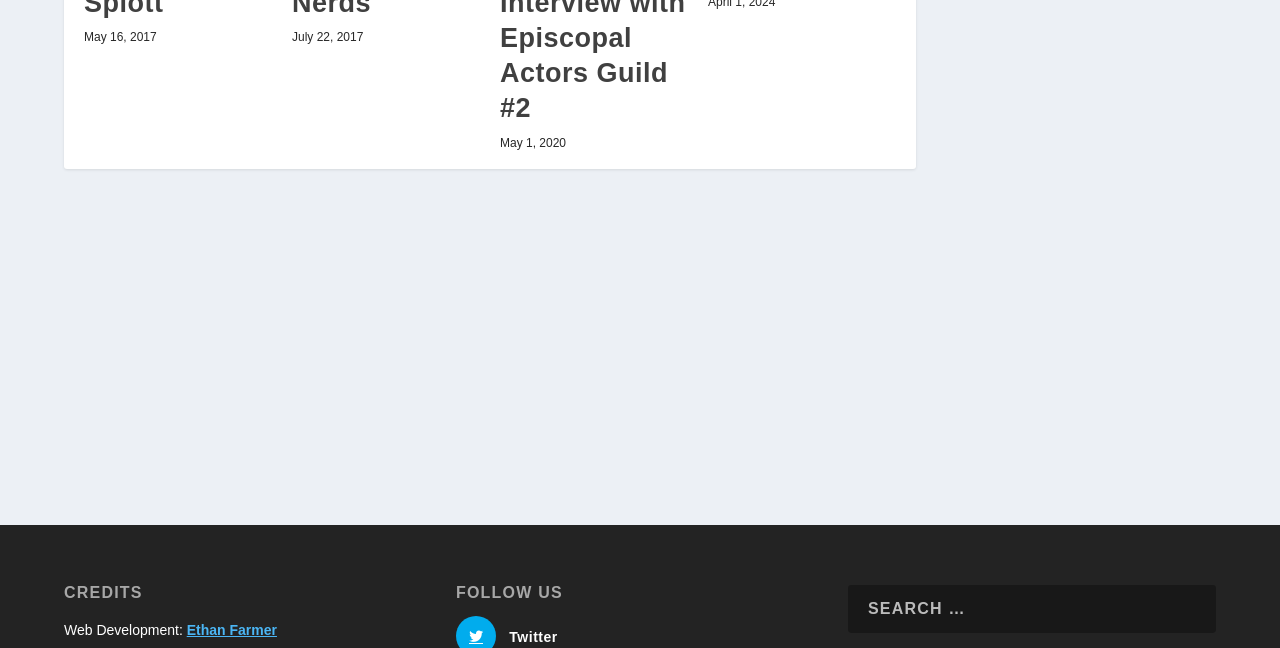Using the element description provided, determine the bounding box coordinates in the format (top-left x, top-left y, bottom-right x, bottom-right y). Ensure that all values are floating point numbers between 0 and 1. Element description: Nick Bartram

[0.084, 0.774, 0.152, 0.799]